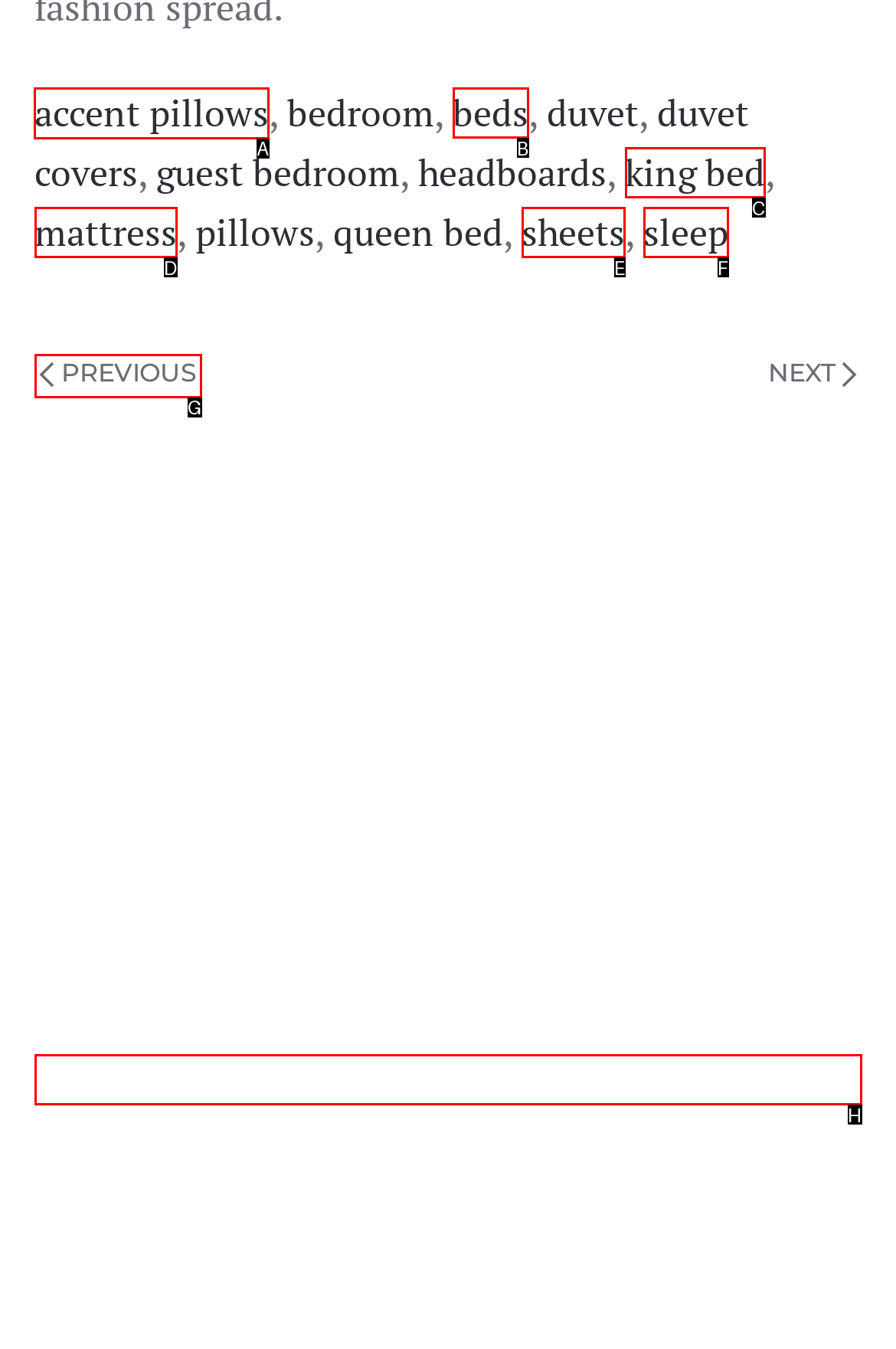Which HTML element should be clicked to complete the task: click on accent pillows? Answer with the letter of the corresponding option.

A